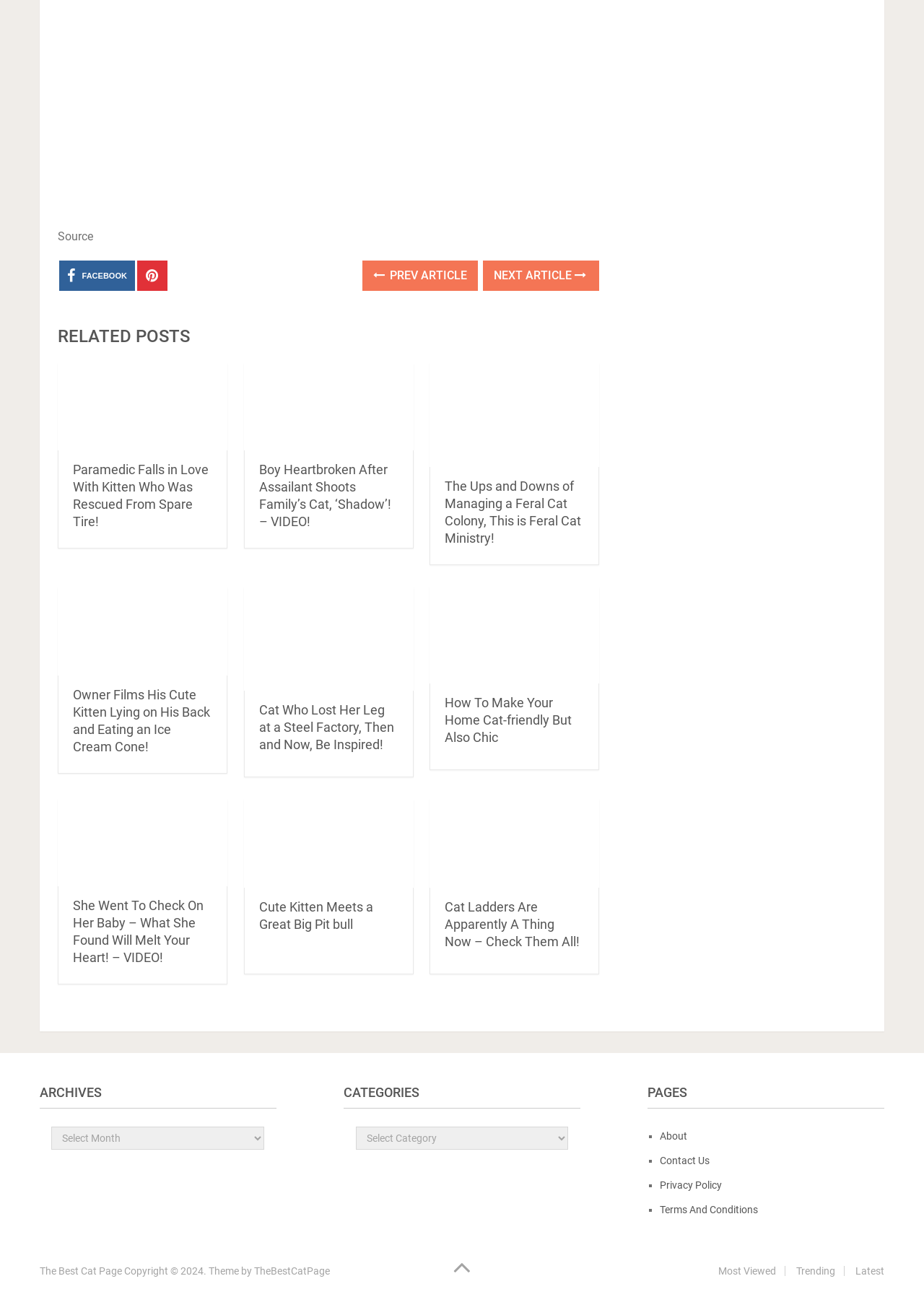What is the purpose of the 'ARCHIVES' section?
Using the information from the image, answer the question thoroughly.

The 'ARCHIVES' section is likely used to store and provide access to past articles, allowing users to browse and read older content on the webpage.